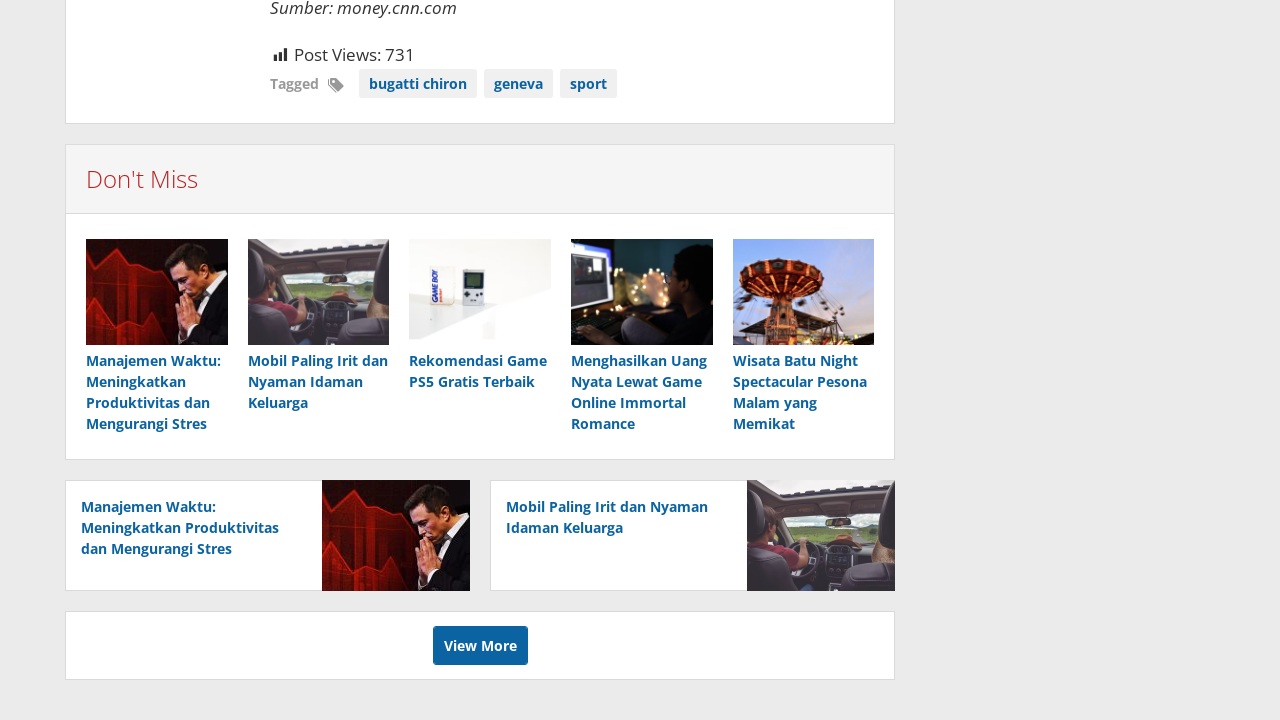What is the text next to 'Post Views:'?
Based on the image, answer the question with as much detail as possible.

I looked at the text next to 'Post Views:' and found that it says '731', which is likely the number of views for a particular post.